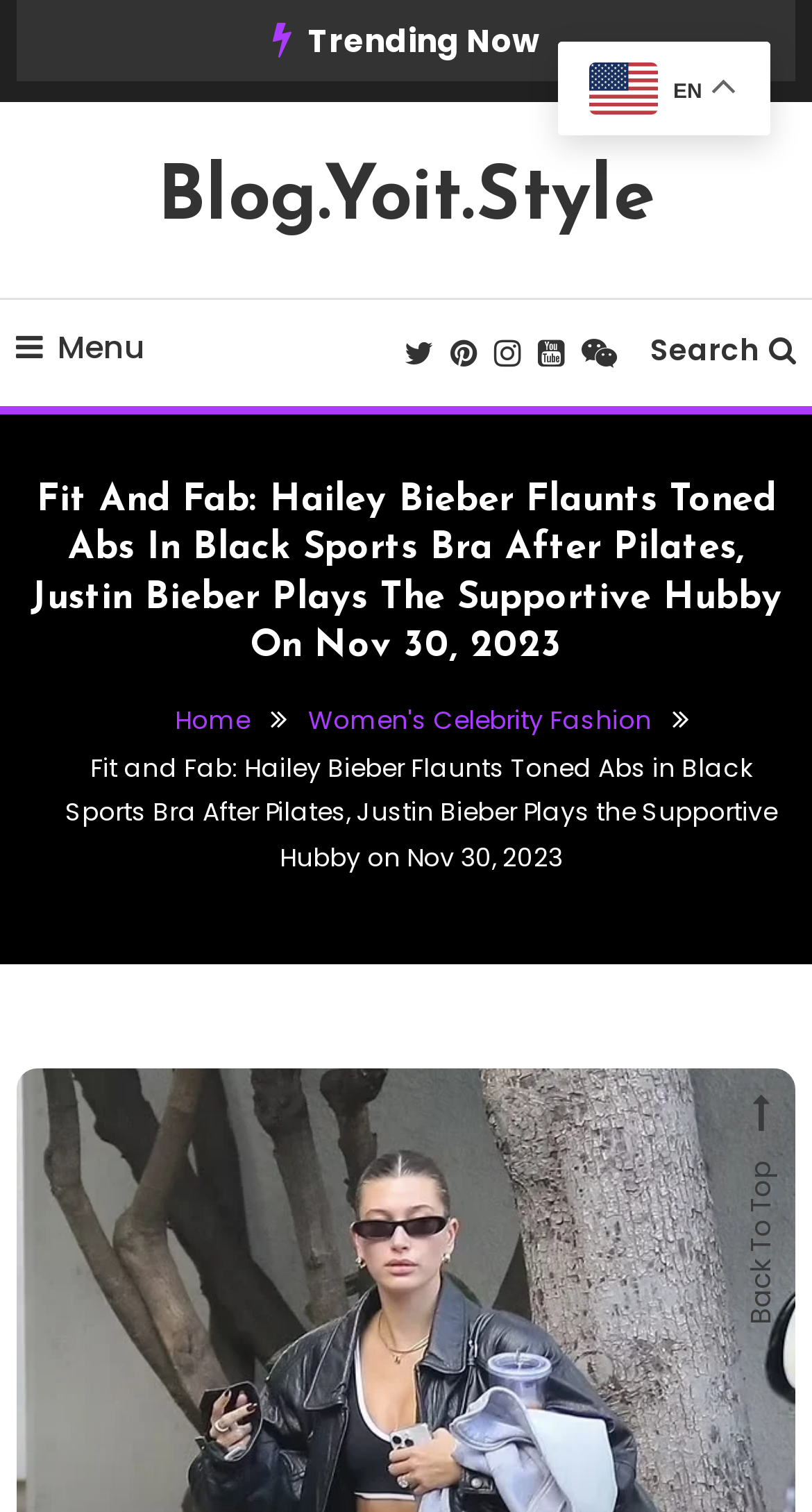What is the purpose of the 'Back To Top' button?
Refer to the image and give a detailed answer to the query.

I inferred the purpose of the 'Back To Top' button by its location at the bottom of the webpage and its text content. It is likely that clicking this button will scroll the user back to the top of the webpage.